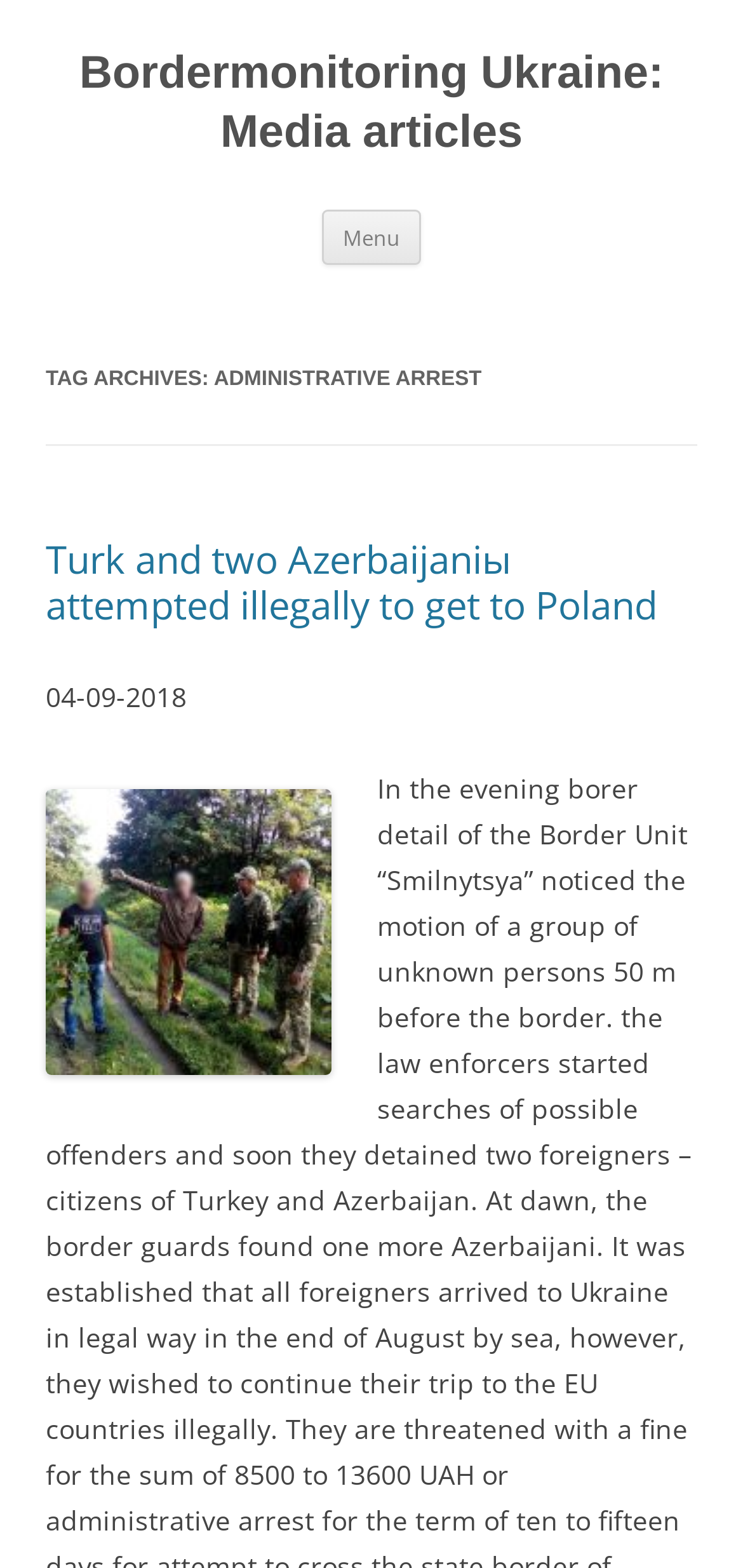What is the date of the article 'Turk and two Azerbaijaniы attempted illegally to get to Poland'?
Using the image as a reference, answer the question in detail.

I found the date of the article by looking at the StaticText element '04-09-2018' which is located near the heading of the article.